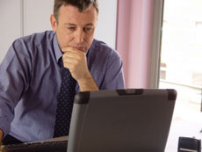Write a descriptive caption for the image, covering all notable aspects.

The image depicts a man engaged in deep thought while working at a desk with a laptop. He is dressed in a light blue shirt and a tie, resting his chin on his hand, indicating concentration on the task at hand. The setting features soft natural lighting from a nearby window, casting a warm ambiance that enhances the focus on his facial expression. This image may relate to an article discussing the use of technology, such as polygraph machines, in various testing situations, particularly in the context of measuring physiological responses to determine truthfulness. The man’s demeanor reflects a serious approach to a challenging subject, emphasizing the gravity of the work being performed, potentially in a field like psychology or law enforcement.